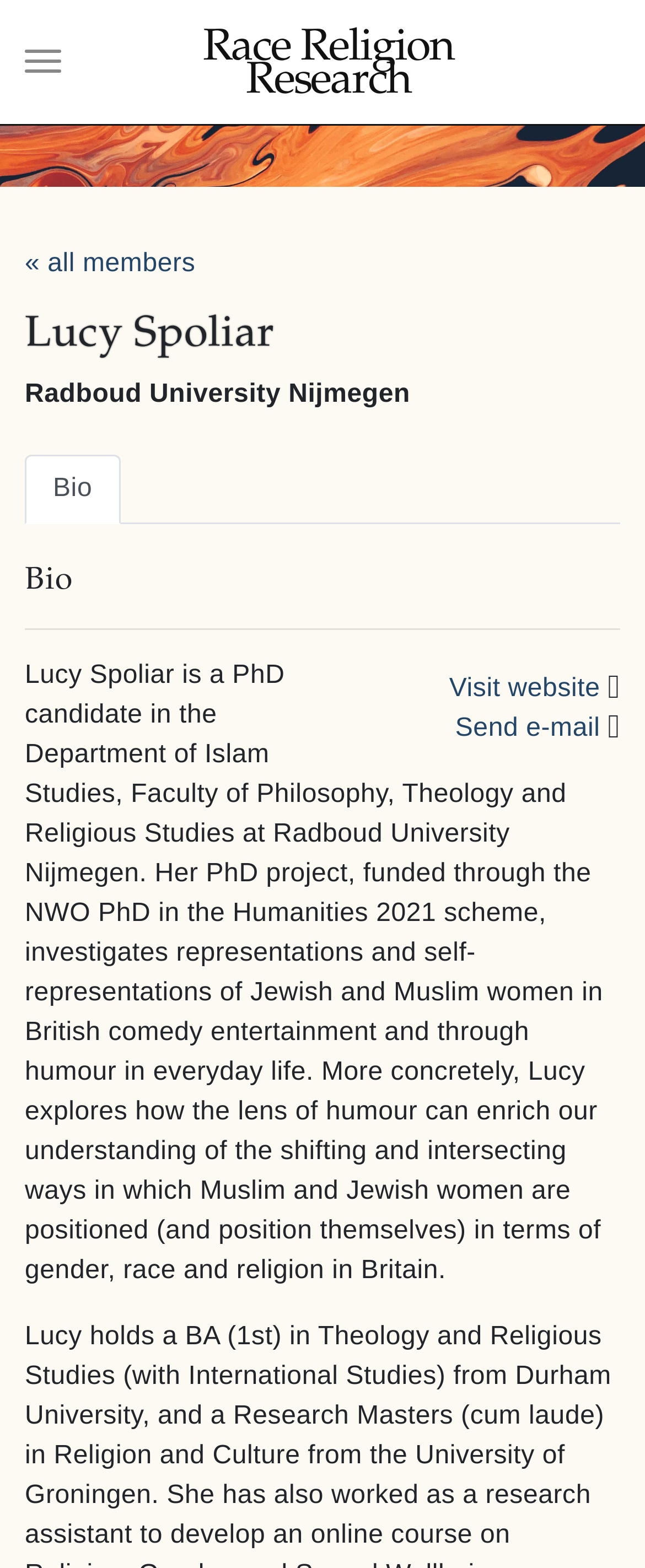Offer an extensive depiction of the webpage and its key elements.

The webpage is about Lucy Spoliar, a PhD candidate at Radboud University Nijmegen, and her research on race and religion. At the top left corner, there is a button. Next to it, on the top center, is a link to "Race Religion Research". Below the button, on the top left, is a link to "« all members". 

The main heading "Lucy Spoliar" is located below the links, spanning almost the entire width of the page. Underneath the heading, on the left side, is the text "Radboud University Nijmegen". 

A horizontal tab list is situated below the text, with the first tab "Bio" selected. The tab list stretches across the page. Below the tab list, there is a heading "Bio" that spans the entire width of the page. A horizontal separator line follows the heading. 

On the right side of the page, there are two links: "Visit website" and "Send e-mail", placed one below the other. The main content of the page is a paragraph of text that describes Lucy Spoliar's PhD project, which investigates representations of Jewish and Muslim women in British comedy entertainment and everyday life. This text block occupies most of the page's width and height, starting from the top center and extending down to the bottom of the page.